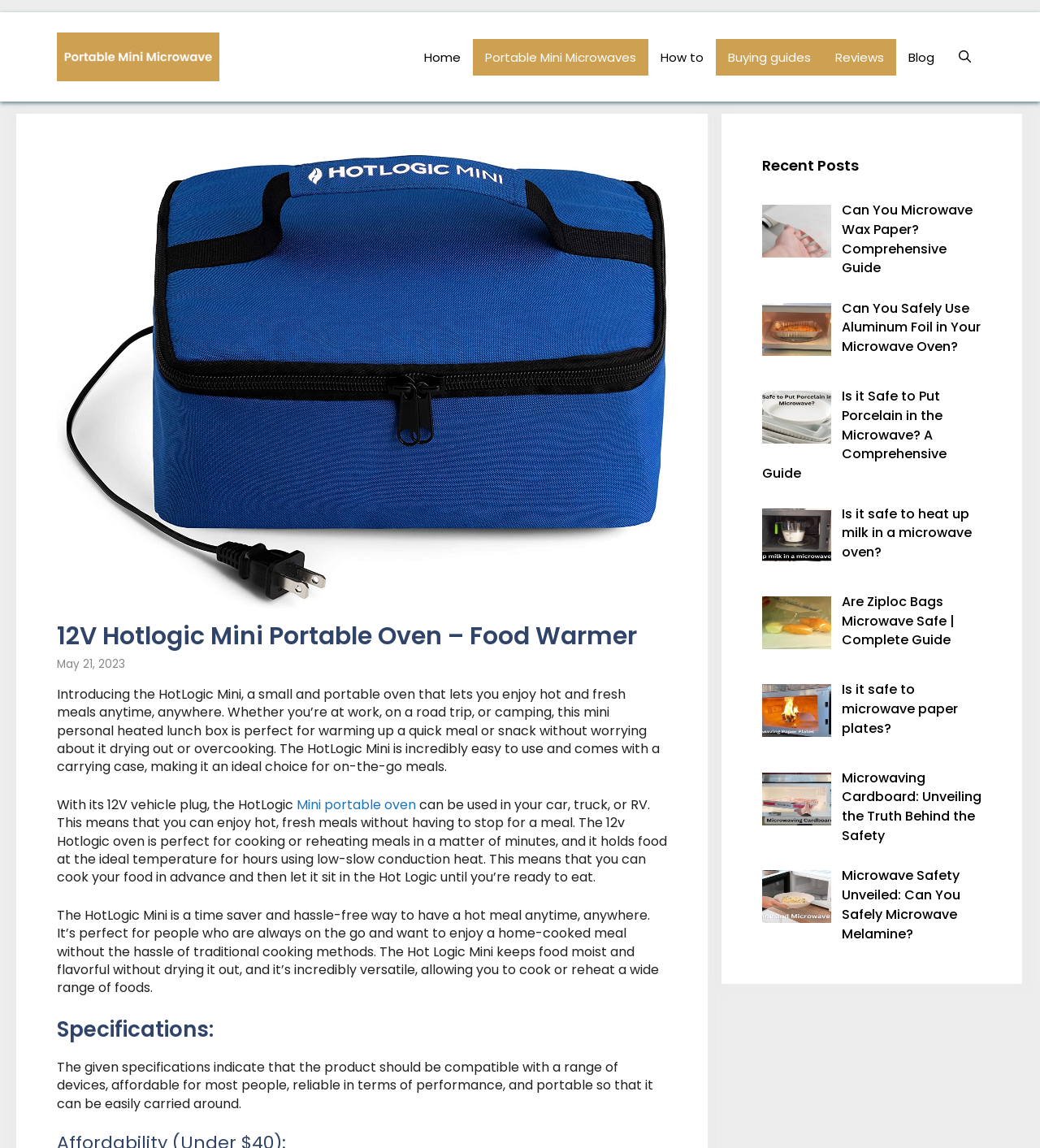Answer this question in one word or a short phrase: What is the format of the date mentioned on the webpage?

Month Day, Year